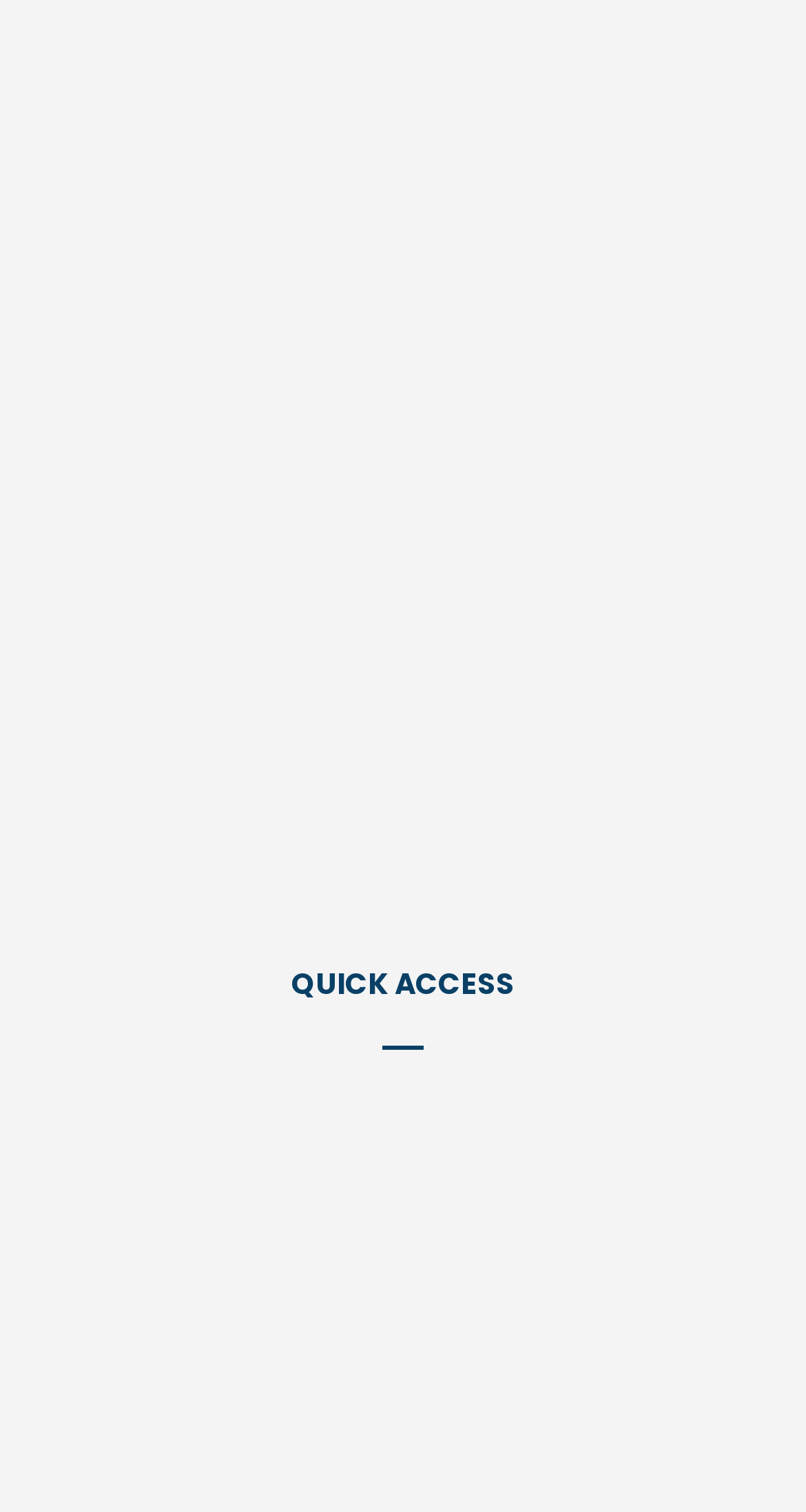Please determine the bounding box coordinates for the element that should be clicked to follow these instructions: "Read the Newsletter".

[0.383, 0.866, 0.617, 0.892]